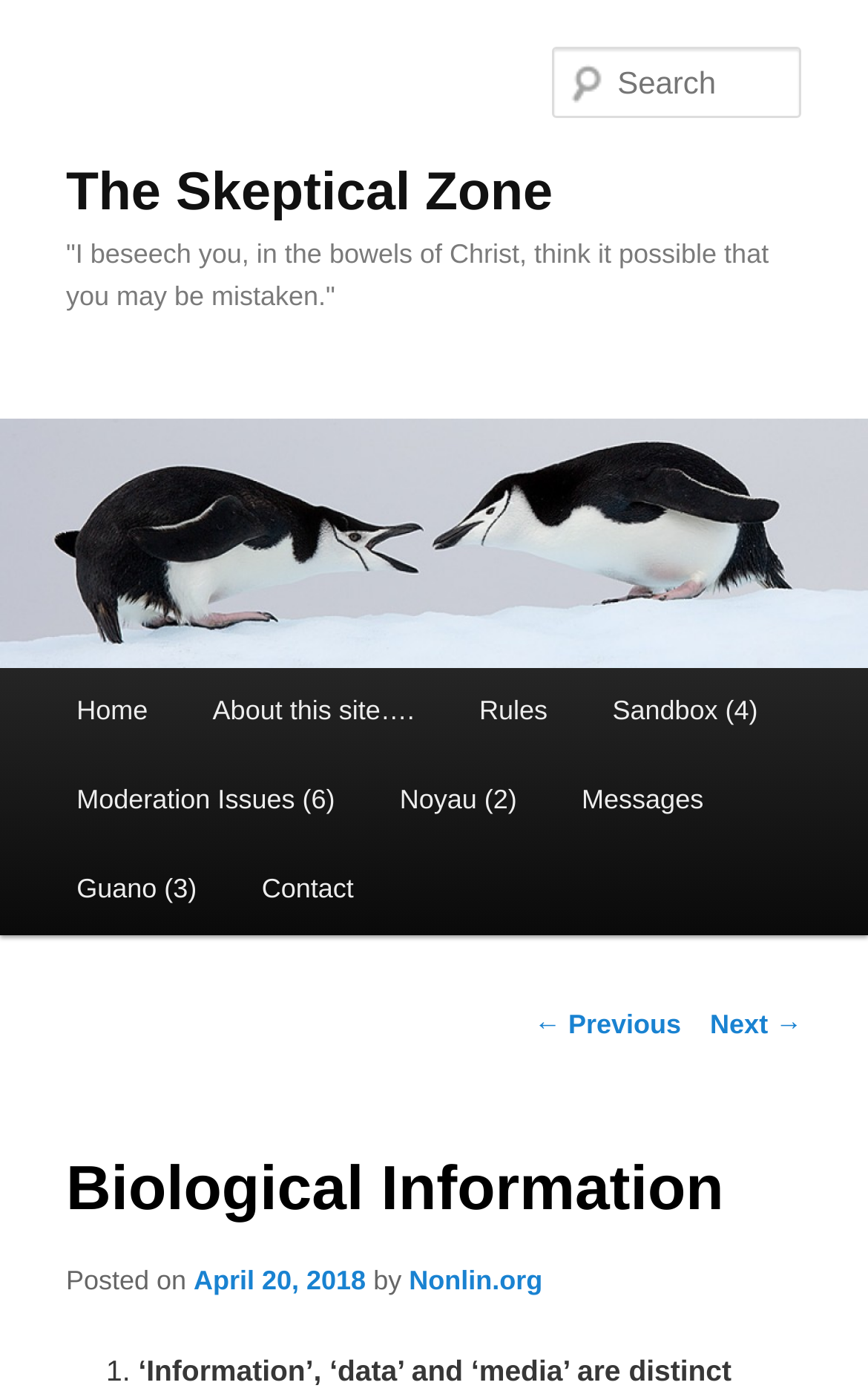Reply to the question below using a single word or brief phrase:
What is the purpose of the textbox?

Search